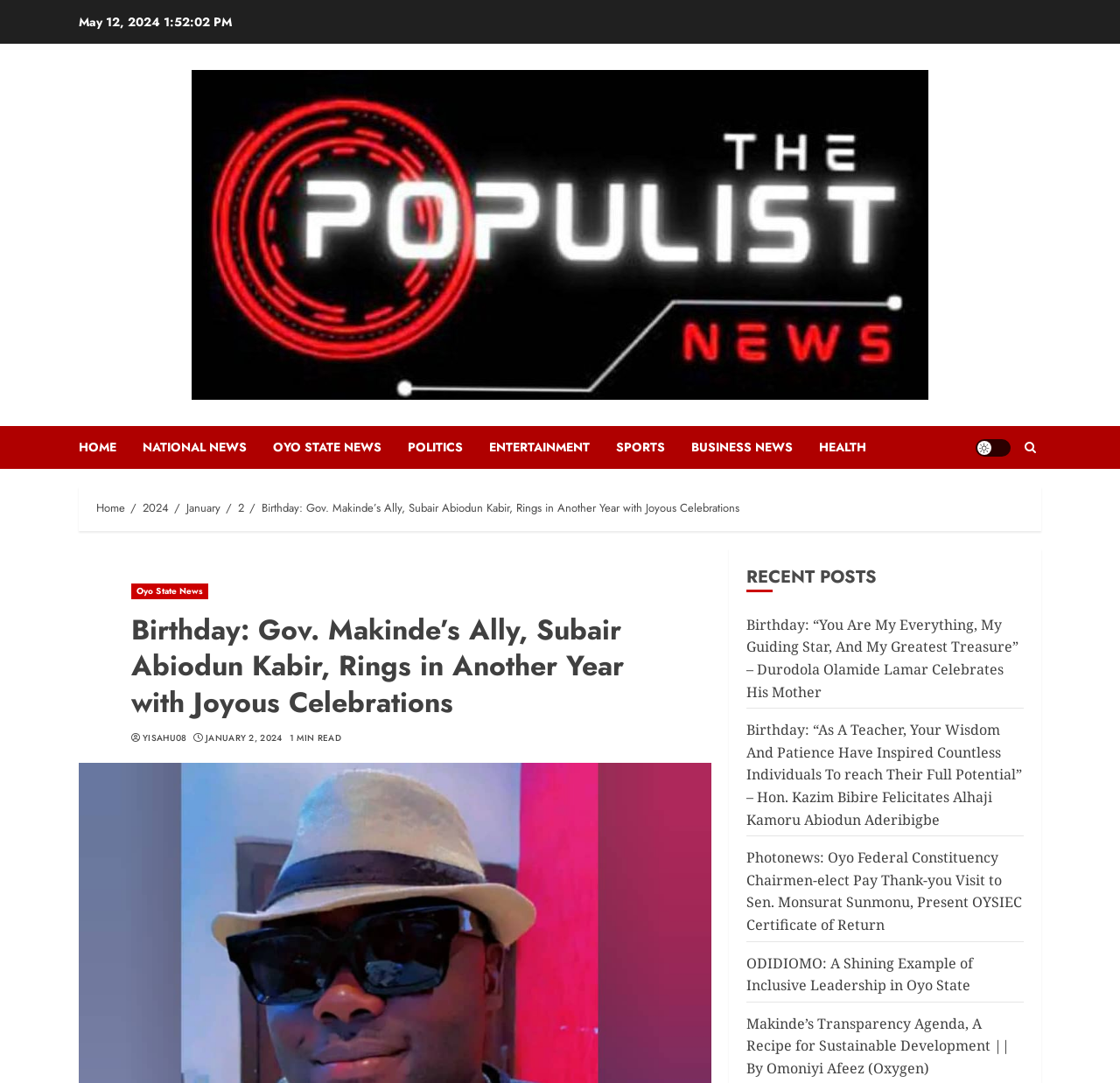Detail the various sections and features of the webpage.

This webpage appears to be a news article page, specifically celebrating the birthday of Subair Abiodun Kabir, also known as KB. At the top, there is a title "Birthday: Gov. Makinde's Ally, Subair Abiodun Kabir, Rings in Another Year with Joyous Celebrations" and a date "May 12, 2024" displayed prominently.

Below the title, there is a horizontal navigation bar with links to different sections of the website, including "HOME", "NATIONAL NEWS", "OYO STATE NEWS", "POLITICS", "ENTERTAINMENT", "SPORTS", and "BUSINESS NEWS". To the right of this navigation bar, there is a "Light/Dark Button" and a search icon.

Further down, there is a breadcrumb navigation section, showing the path "Home > 2024 > January > 2 > Birthday: Gov. Makinde’s Ally, Subair Abiodun Kabir, Rings in Another Year with Joyous Celebrations". Below this, there is a header section with a link to "Oyo State News" and a heading with the same title as the page.

The main content of the page is divided into two sections. On the left, there is a section with a heading "Birthday: Gov. Makinde’s Ally, Subair Abiodun Kabir, Rings in Another Year with Joyous Celebrations" and some text, although the exact content is not specified. On the right, there is a section with a heading "RECENT POSTS" and a list of five links to other news articles, each with a title and a brief description.

Overall, the webpage has a clean and organized layout, with clear headings and concise text, making it easy to navigate and read.